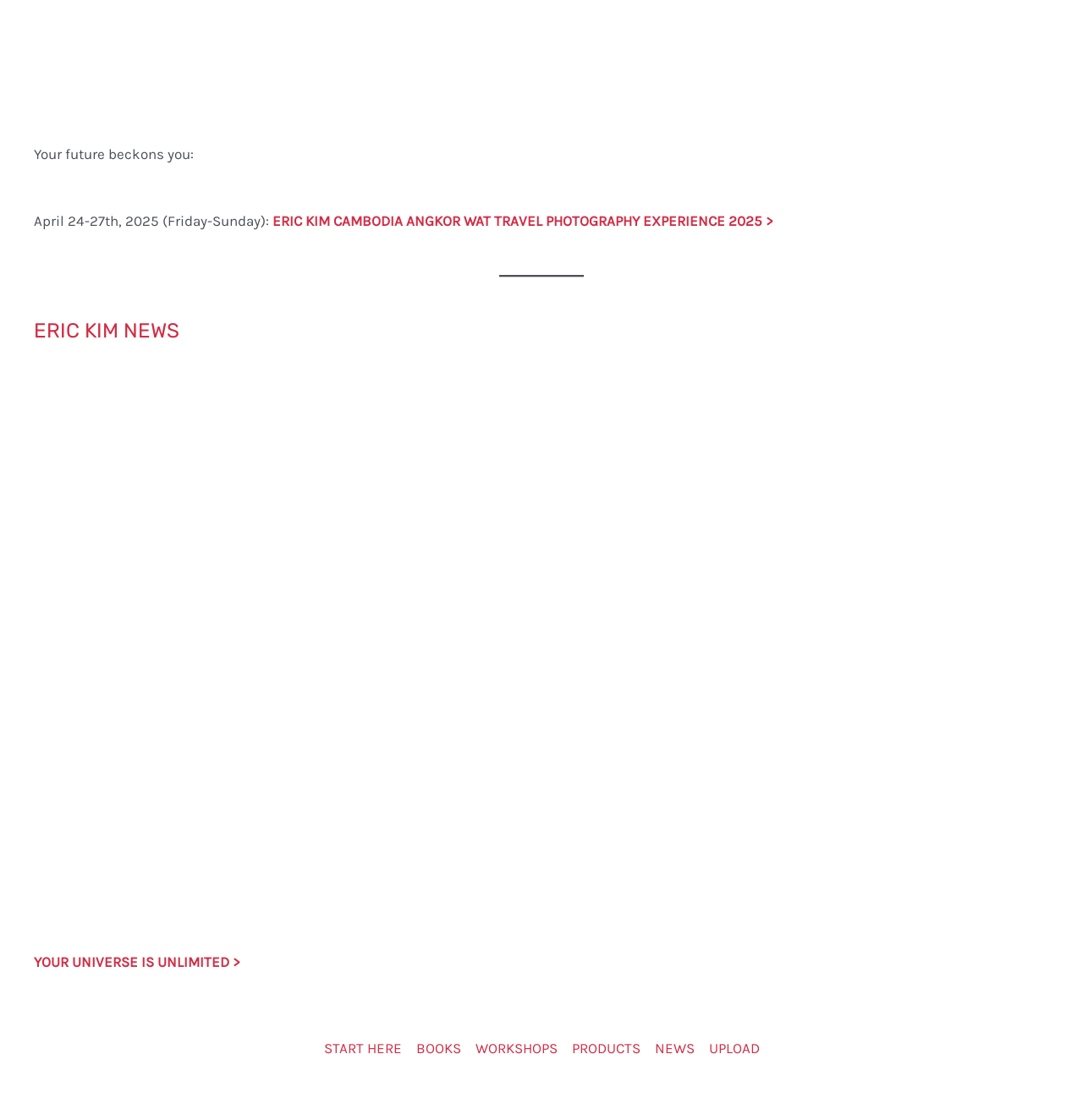What is the purpose of the separator?
Using the image, provide a detailed and thorough answer to the question.

I inferred the purpose of the separator by looking at its location and orientation. It is a horizontal separator that separates the content above it from the content below it.